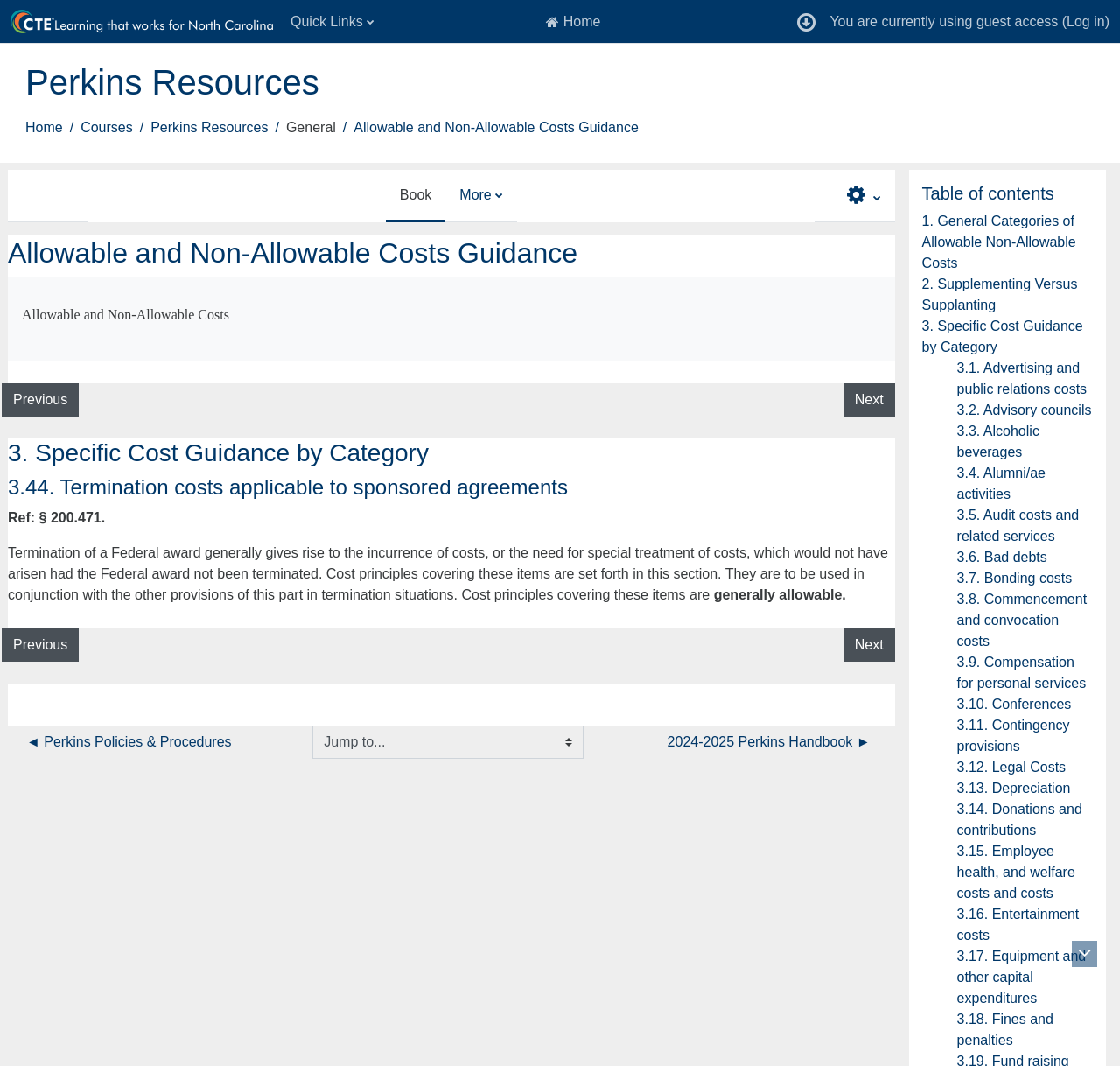Provide the bounding box coordinates of the area you need to click to execute the following instruction: "Navigate to the 'Allowable and Non-Allowable Costs Guidance' page".

[0.316, 0.112, 0.57, 0.126]